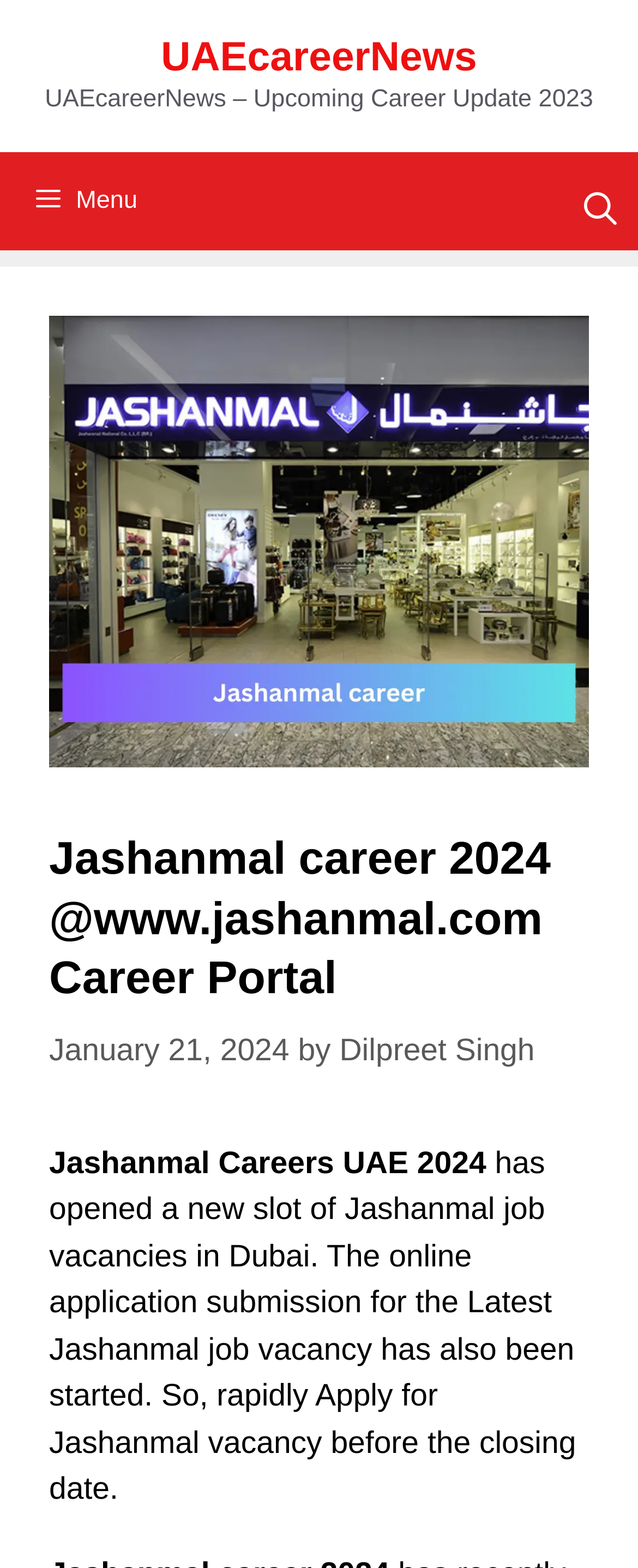Provide an in-depth caption for the elements present on the webpage.

The webpage appears to be a career portal for Jashanmal, specifically highlighting job vacancies in Dubai for 2024. At the top of the page, there is a banner with a link to "UAEcareerNews" and a static text stating "UAEcareerNews – Upcoming Career Update 2023". Below the banner, there is a primary navigation menu with a search bar link and a menu button that expands to reveal more options.

On the left side of the page, there is an image of Jashanmal's career portal, accompanied by a header section that includes the title "Jashanmal career 2024 @www.jashanmal.com Career Portal" and a timestamp indicating the post was made on January 21, 2024. The author of the post, Dilpreet Singh, is also credited.

The main content of the page is focused on the Jashanmal Careers UAE 2024, announcing that new job vacancies have been opened in Dubai and that online applications are being accepted. The text encourages readers to apply quickly before the closing date.